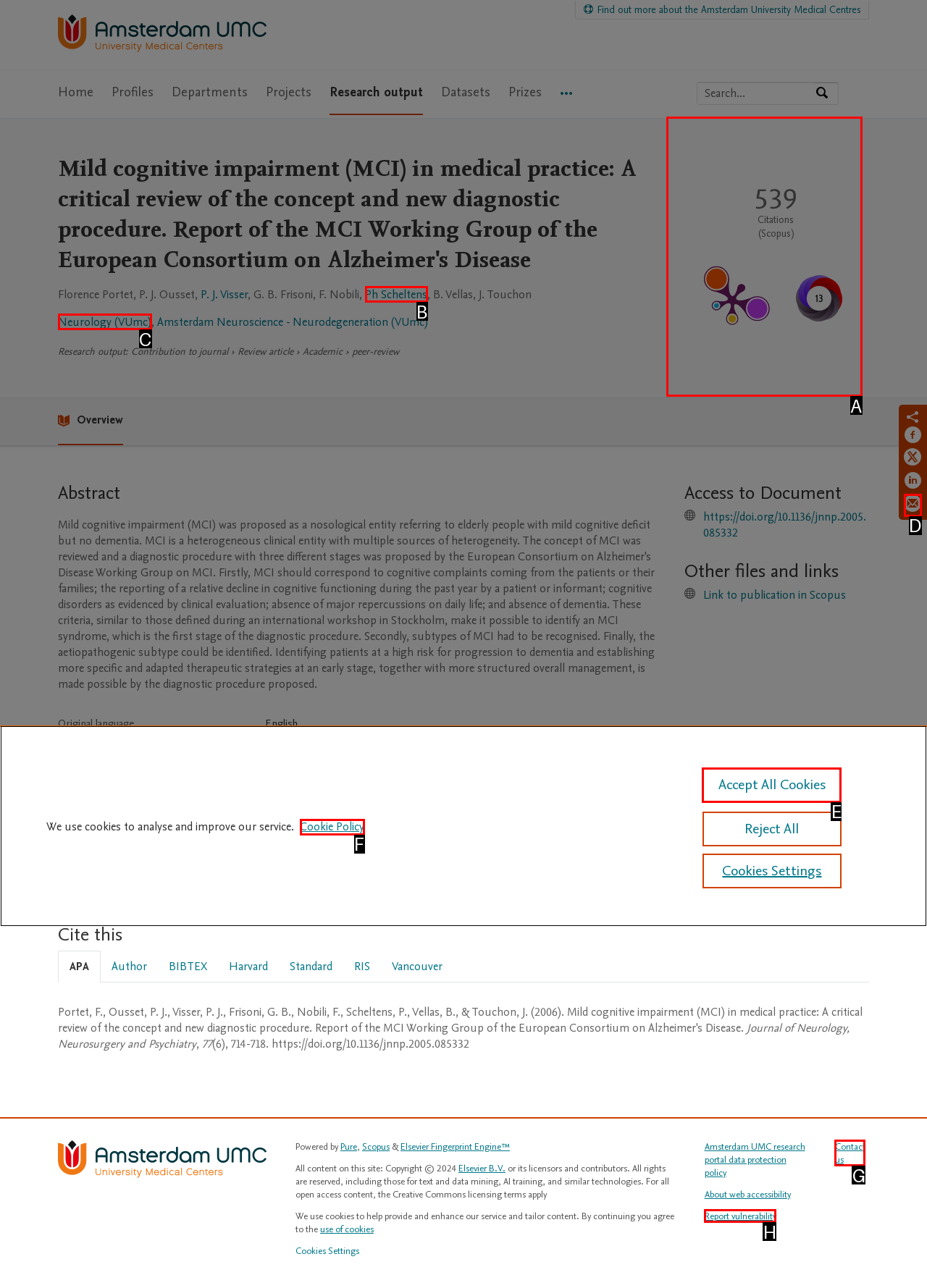Specify the letter of the UI element that should be clicked to achieve the following: Book a 'Mainland Custom Massage'
Provide the corresponding letter from the choices given.

None